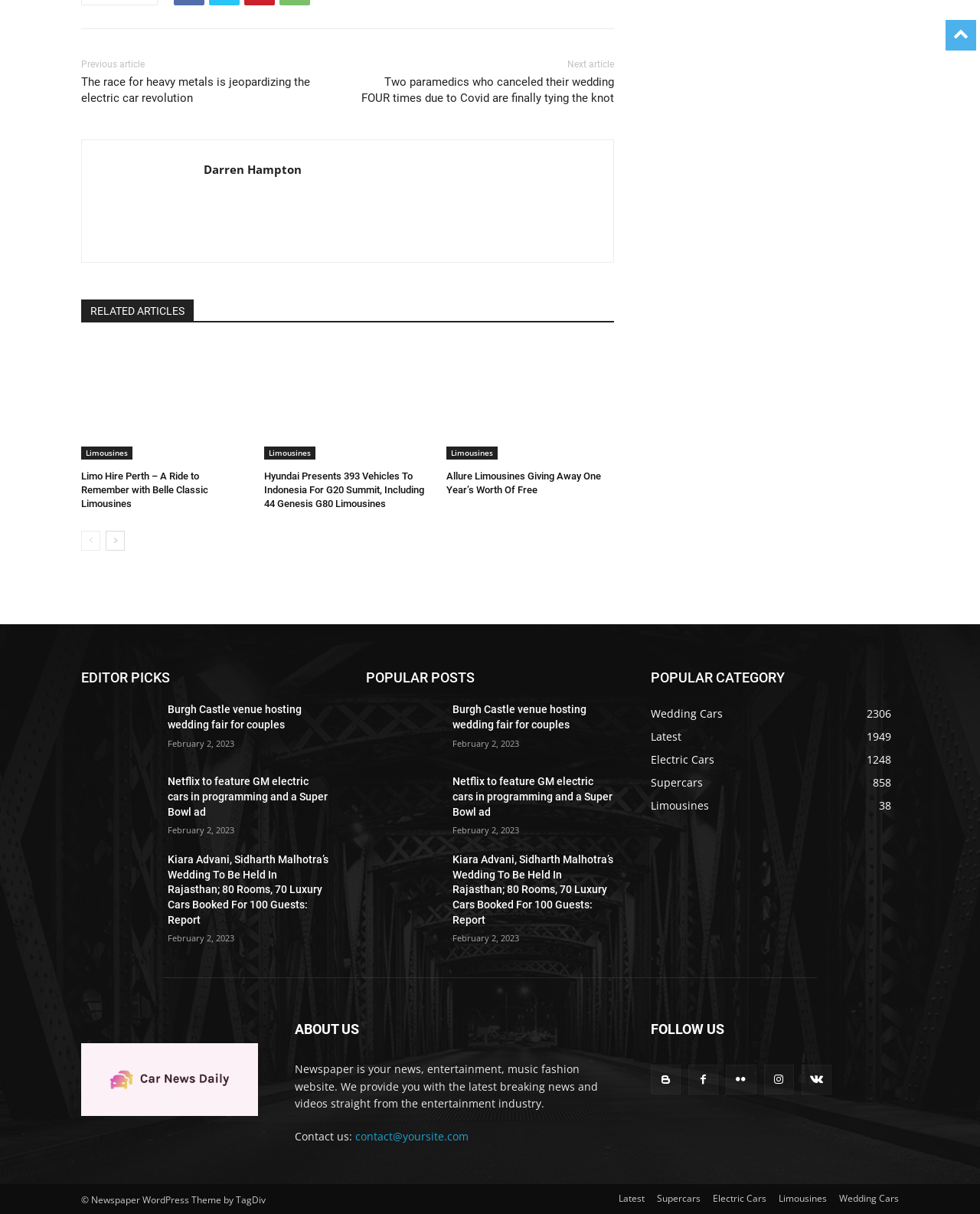Provide a thorough and detailed response to the question by examining the image: 
How many social media platforms are listed in the 'FOLLOW US' section?

There are five social media platforms listed in the 'FOLLOW US' section because there are five links with icons for different social media platforms.